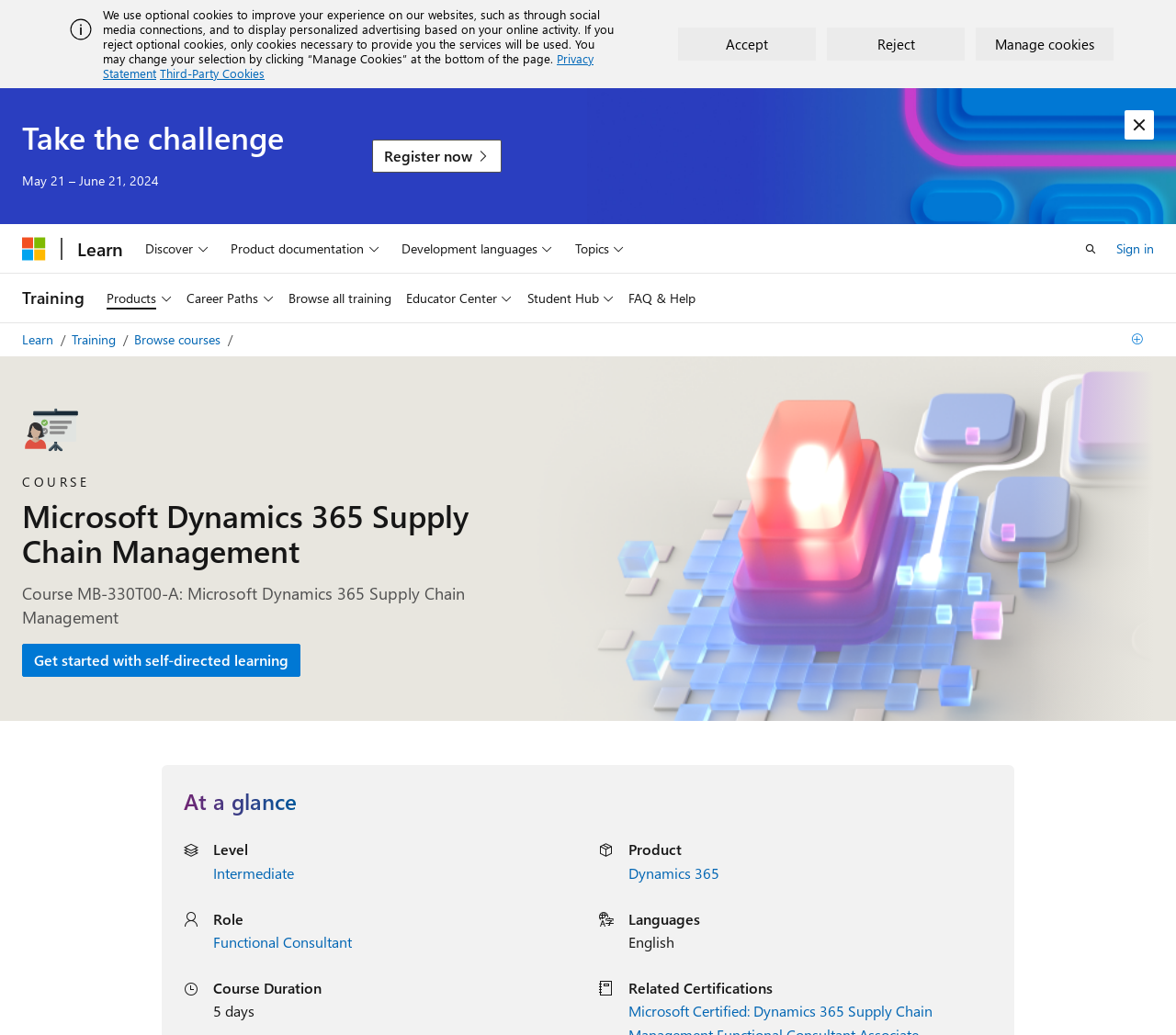What is the level of the course?
Please look at the screenshot and answer in one word or a short phrase.

Intermediate